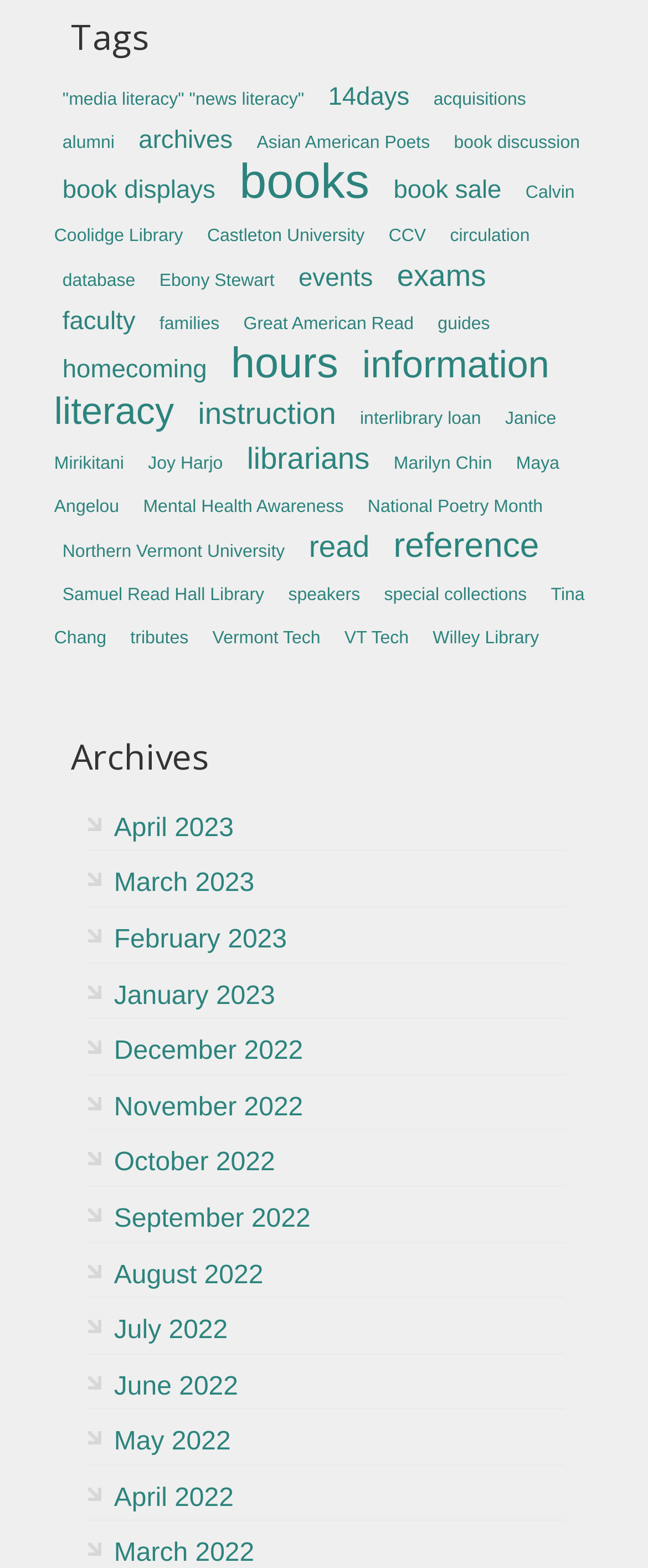Determine the coordinates of the bounding box that should be clicked to complete the instruction: "explore information about 'Asian American Poets'". The coordinates should be represented by four float numbers between 0 and 1: [left, top, right, bottom].

[0.396, 0.085, 0.663, 0.097]